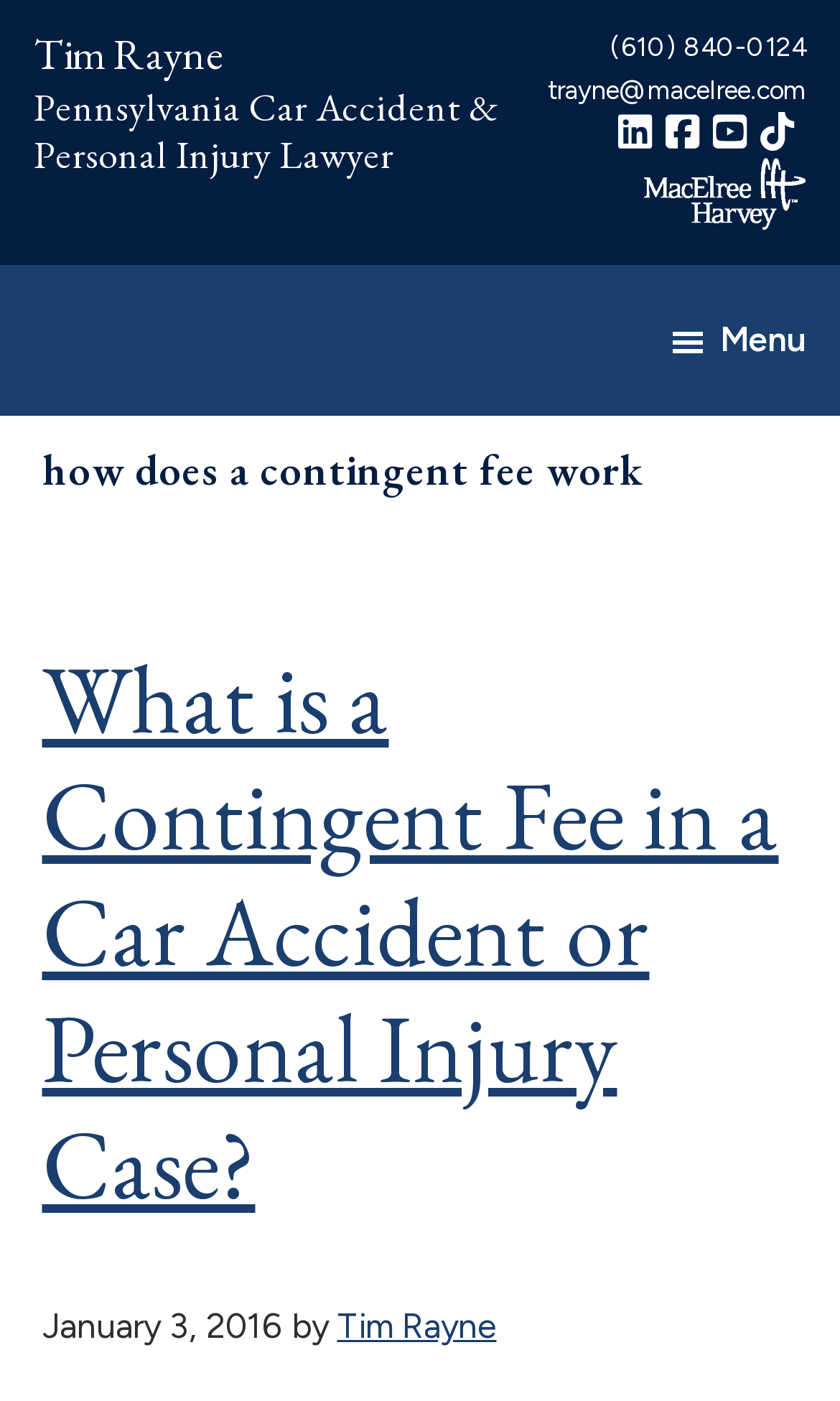Please give a one-word or short phrase response to the following question: 
What is the email address of the lawyer?

trayne@macelree.com